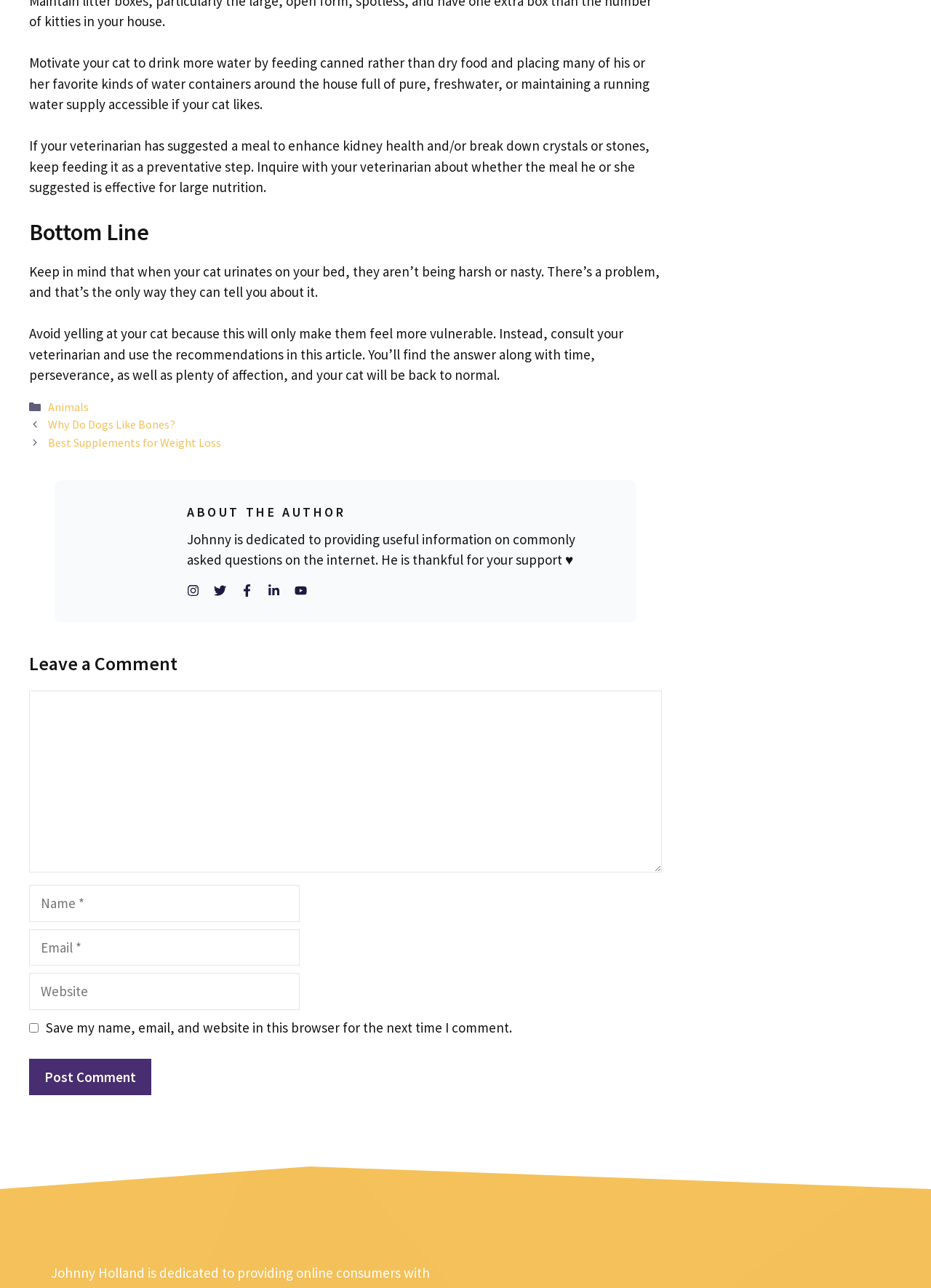Please give a short response to the question using one word or a phrase:
Who is the author of the article?

Johnny